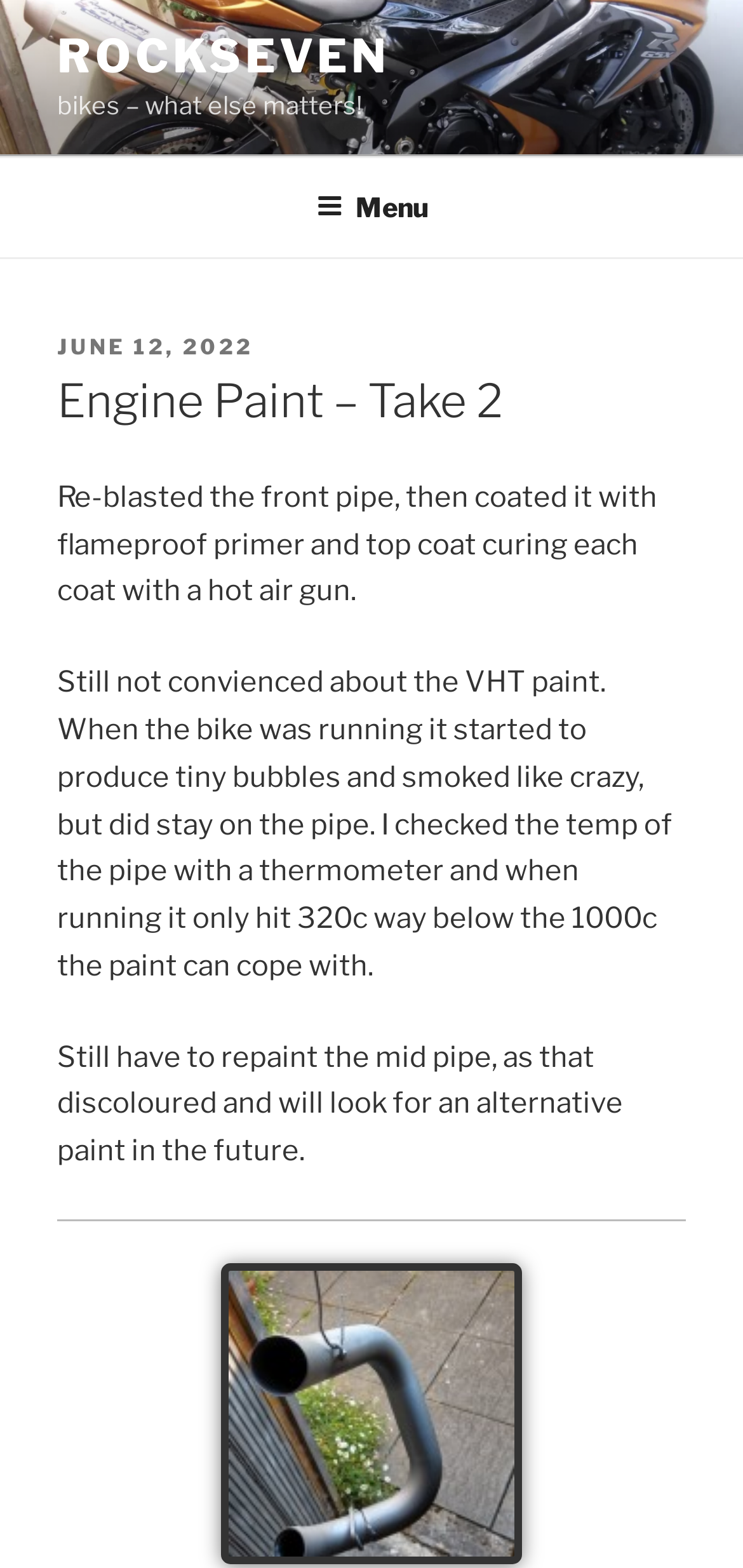Carefully examine the image and provide an in-depth answer to the question: What is the name of the website?

The name of the website can be determined by looking at the top-left corner of the webpage, where the link 'ROCKSEVEN' is located.